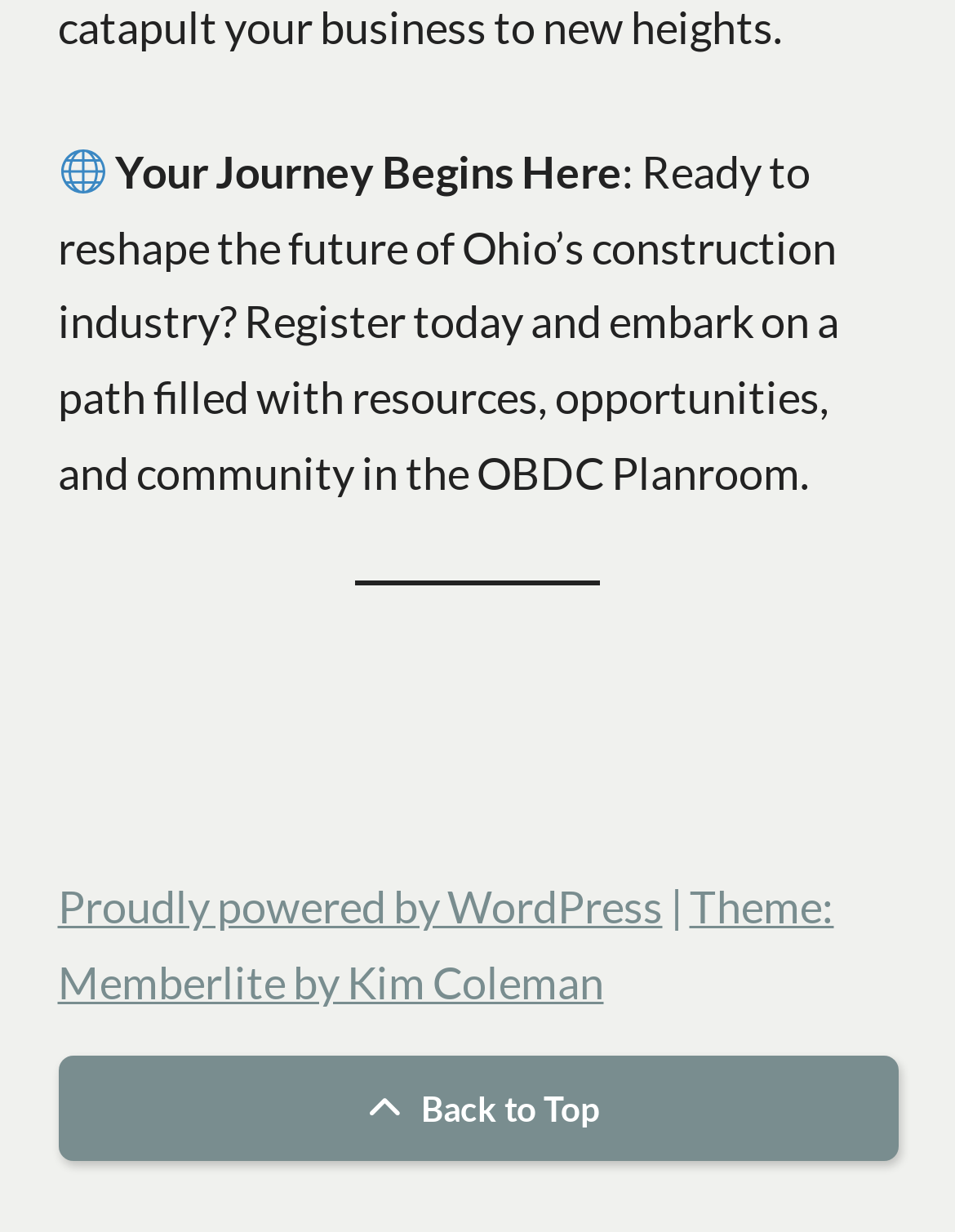Predict the bounding box of the UI element based on this description: "Theme: Memberlite by Kim Coleman".

[0.06, 0.714, 0.873, 0.819]